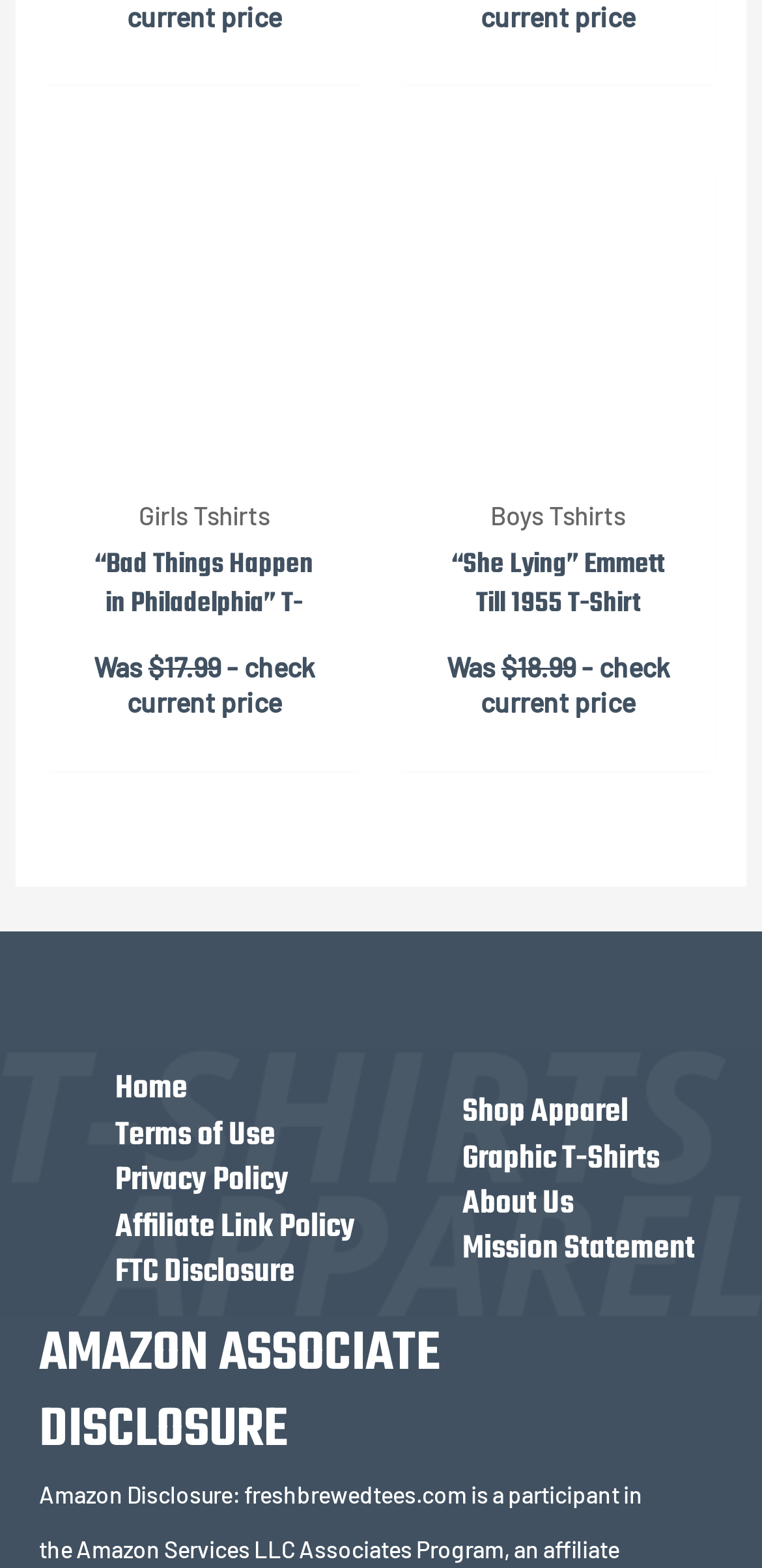Pinpoint the bounding box coordinates of the element to be clicked to execute the instruction: "Quick view 'Bad Things Happen in Philadelphia Graphic Tshirt 1 “Bad Things Happen in Philadelphia” T-Shirt'".

[0.061, 0.264, 0.474, 0.303]